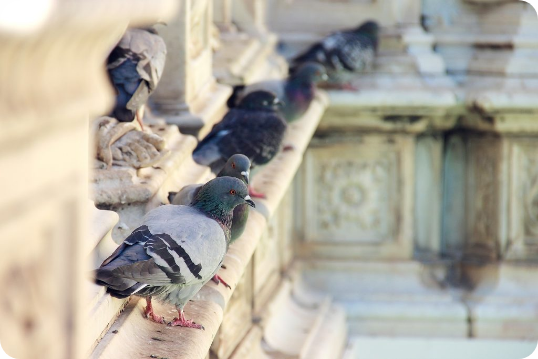Provide your answer in a single word or phrase: 
Where are the pigeons resting?

On a decorative ledge